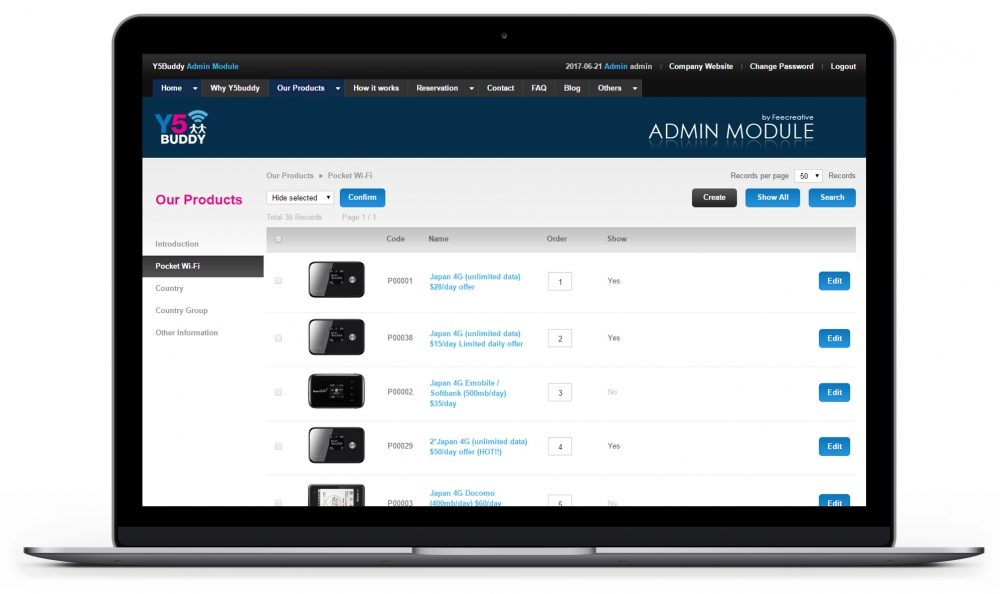Based on the image, give a detailed response to the question: How many product entries are displayed in the table?

The table in the main content area efficiently organizes three entries with specific offers, including data plans and pricing, indicating the total number of records available.